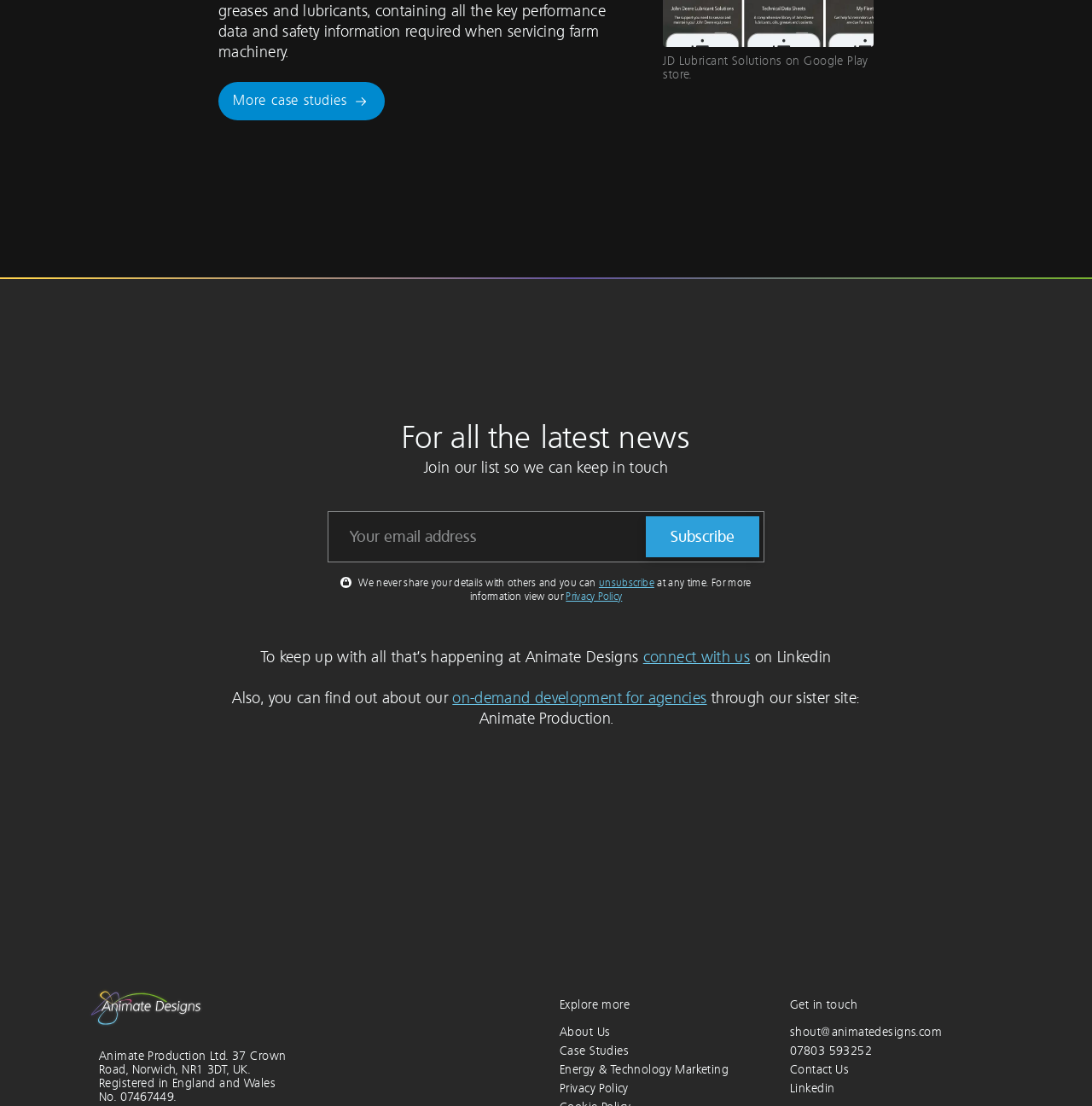Please identify the bounding box coordinates of the region to click in order to complete the given instruction: "Subscribe to the newsletter". The coordinates should be four float numbers between 0 and 1, i.e., [left, top, right, bottom].

[0.591, 0.467, 0.695, 0.504]